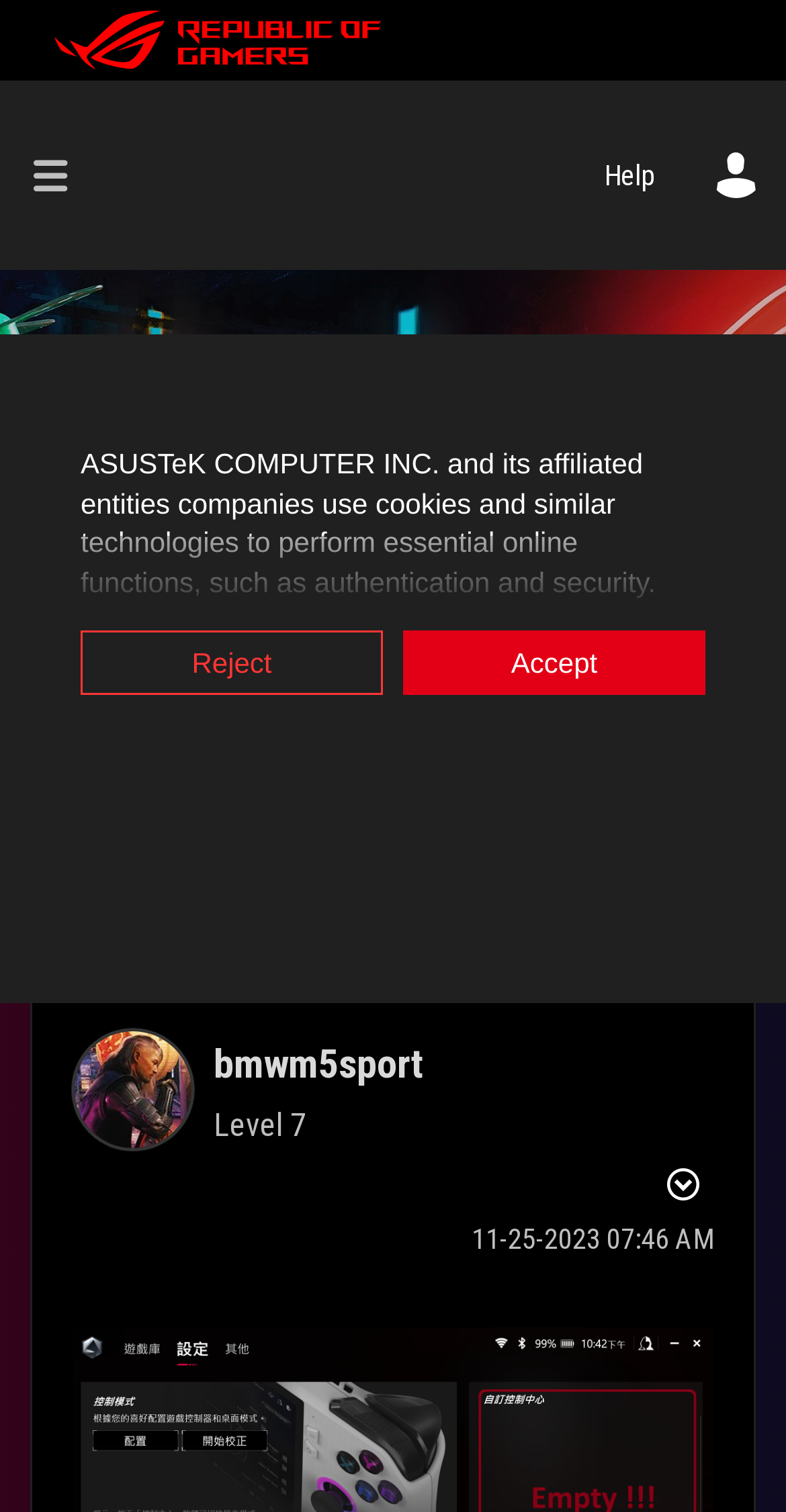Give the bounding box coordinates for this UI element: "bmwm5sport". The coordinates should be four float numbers between 0 and 1, arranged as [left, top, right, bottom].

[0.272, 0.687, 0.541, 0.719]